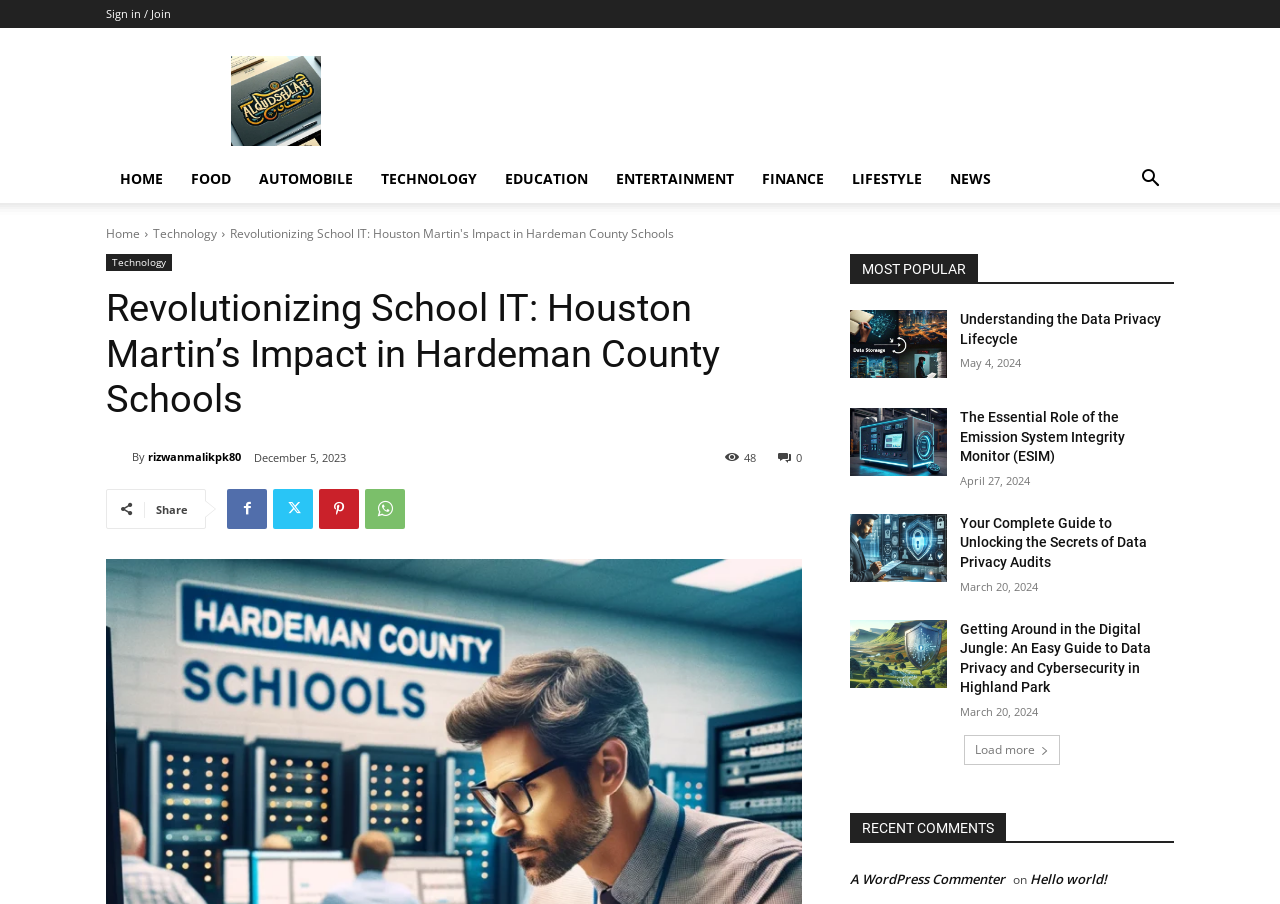Identify the bounding box coordinates of the area that should be clicked in order to complete the given instruction: "Search for something". The bounding box coordinates should be four float numbers between 0 and 1, i.e., [left, top, right, bottom].

[0.88, 0.189, 0.917, 0.21]